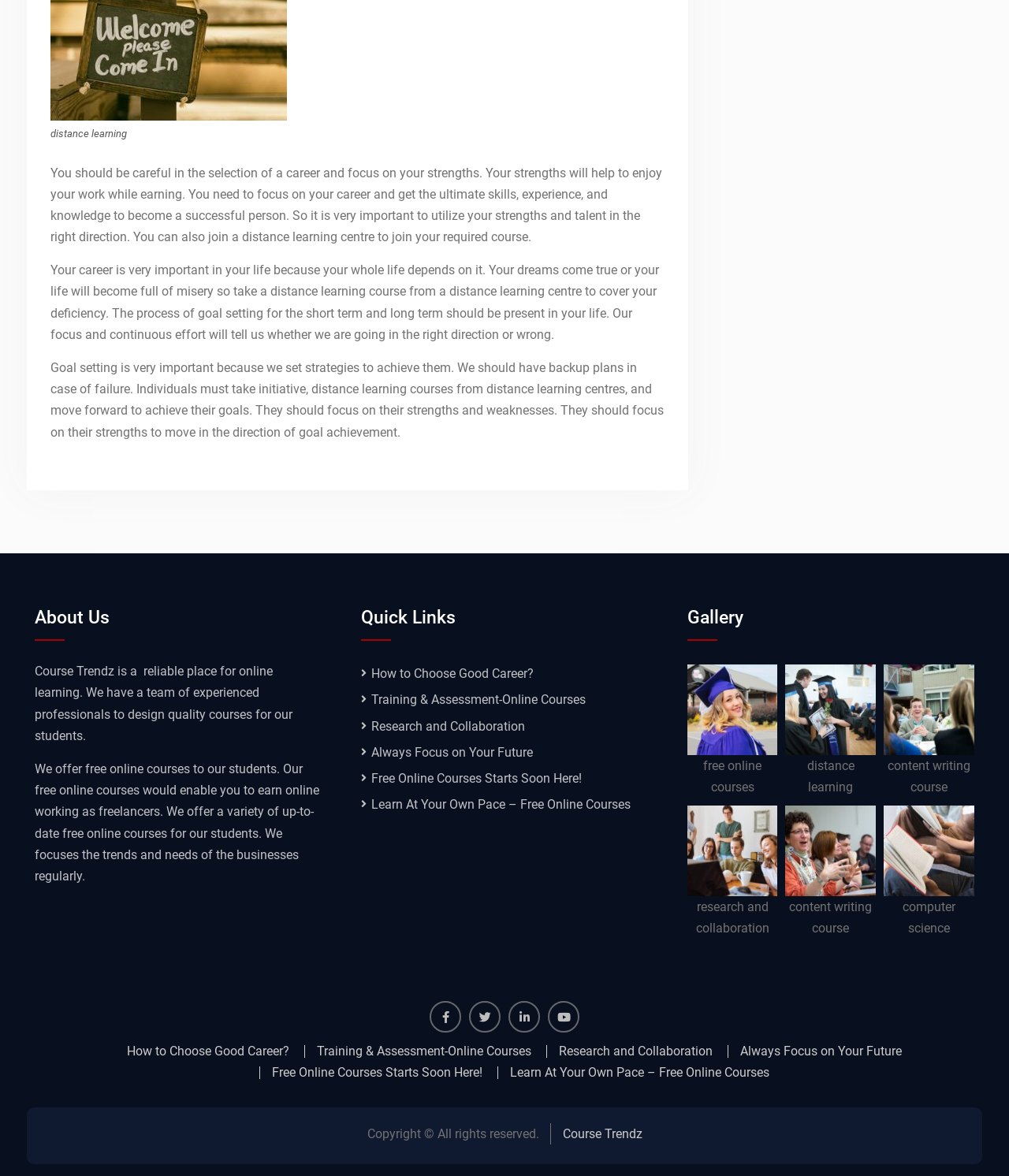Determine the bounding box coordinates for the clickable element required to fulfill the instruction: "Follow on Facebook". Provide the coordinates as four float numbers between 0 and 1, i.e., [left, top, right, bottom].

[0.426, 0.851, 0.457, 0.878]